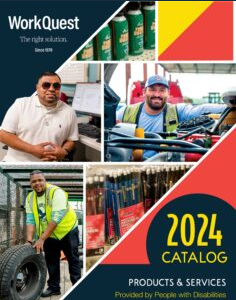Give a concise answer using only one word or phrase for this question:
What is the focus of WorkQuest?

Empowerment and professional development